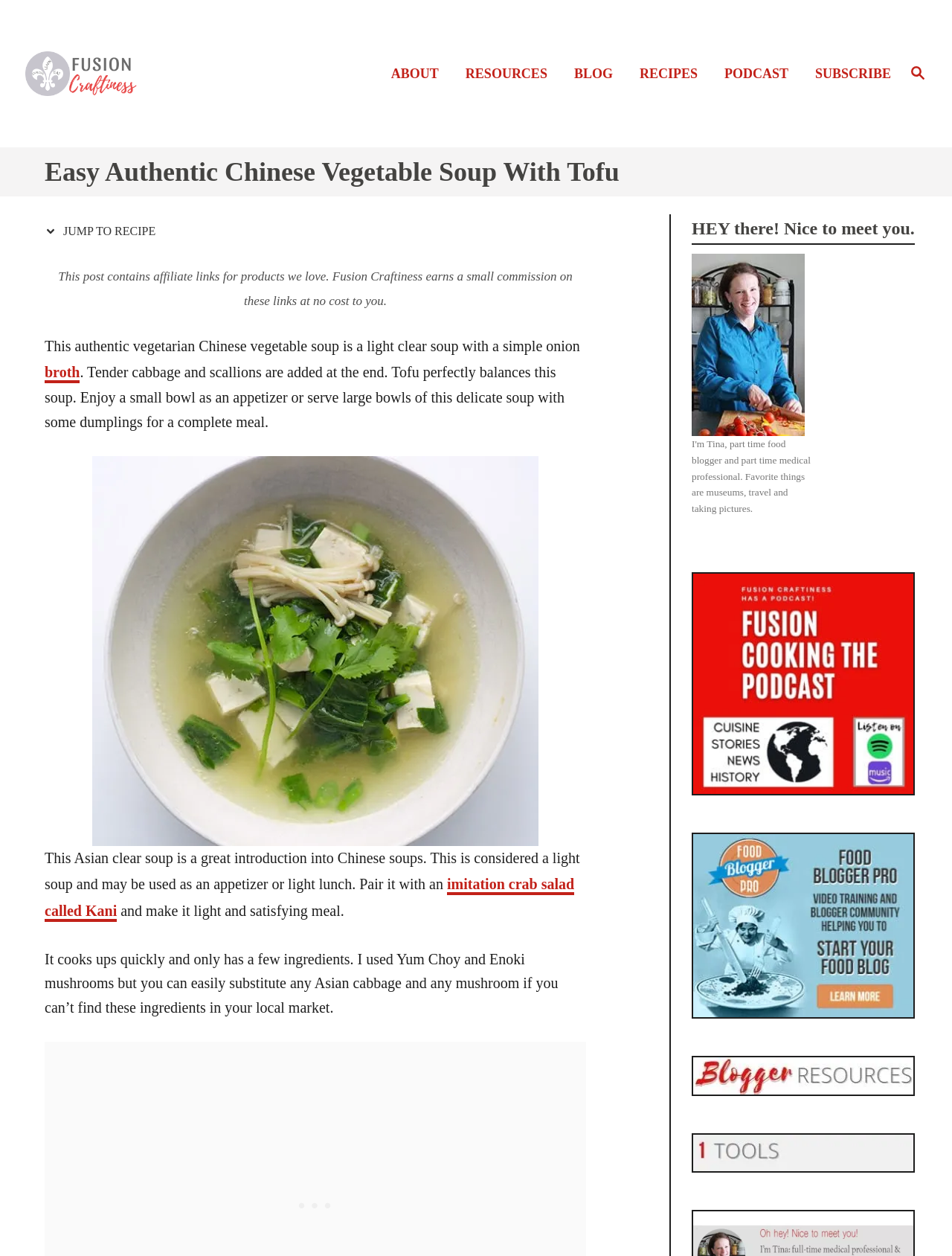Identify the bounding box coordinates of the clickable region to carry out the given instruction: "Read the blog".

[0.594, 0.044, 0.662, 0.074]